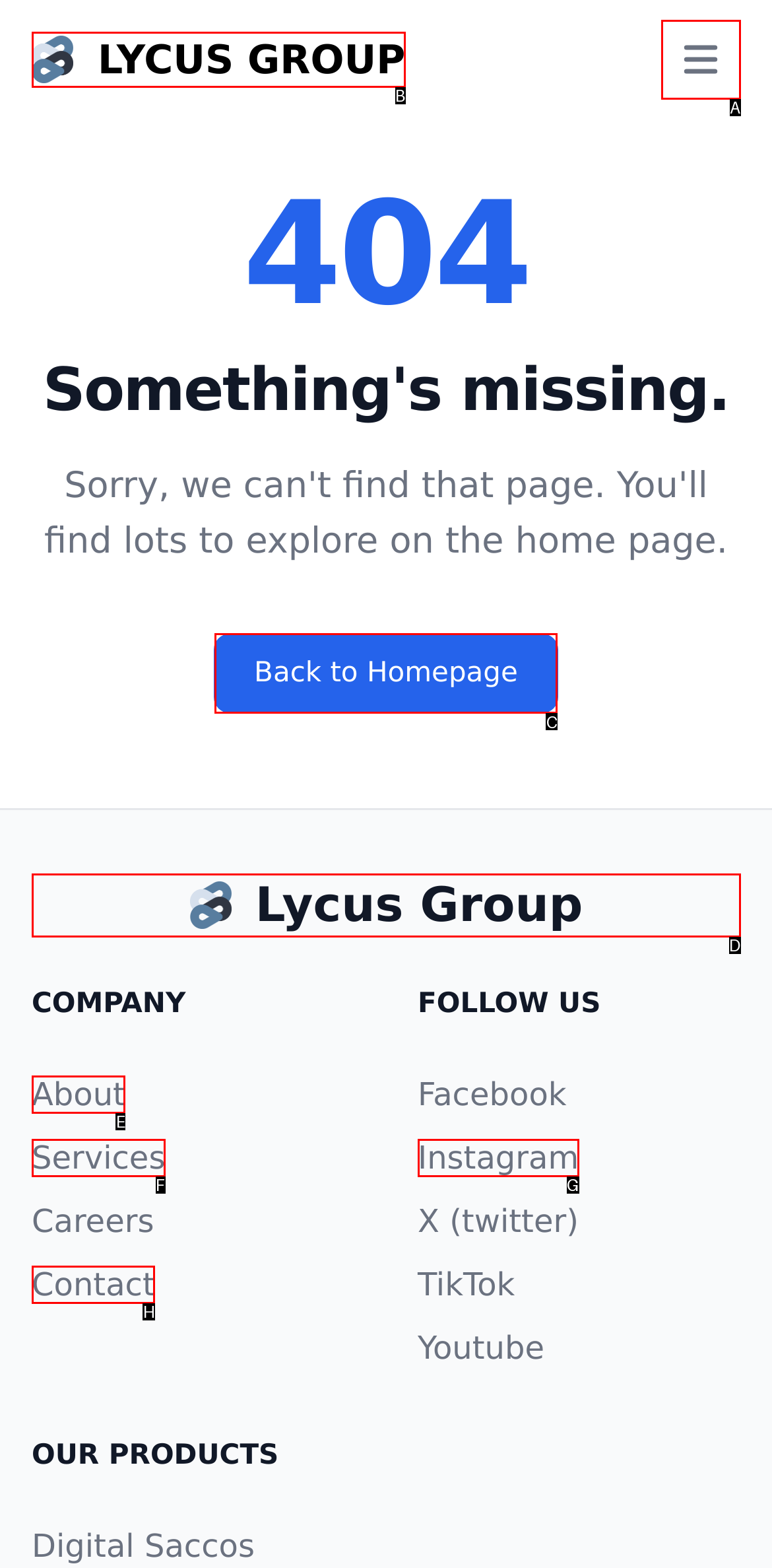Determine which option you need to click to execute the following task: Go back to the homepage. Provide your answer as a single letter.

C